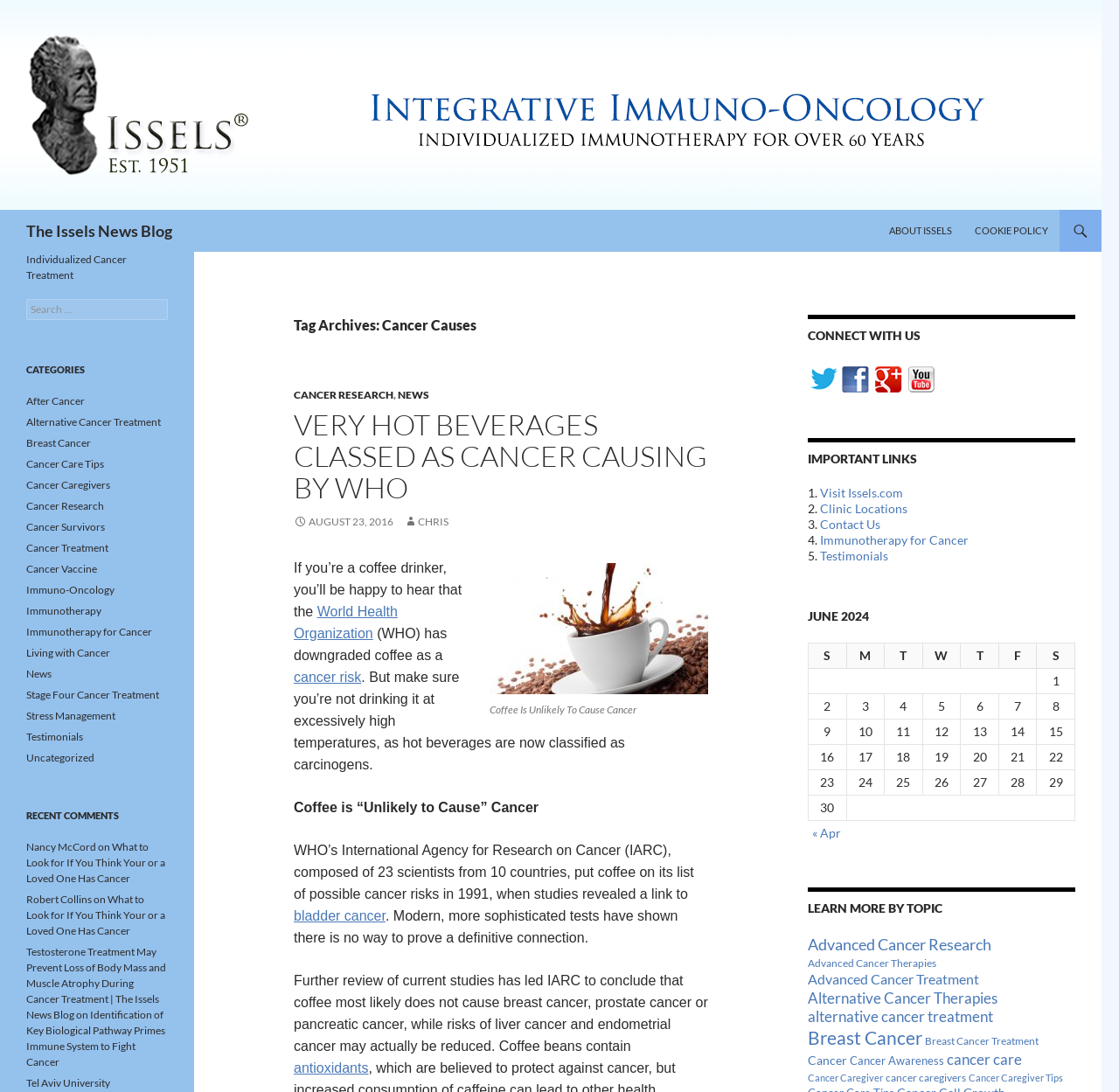Determine the heading of the webpage and extract its text content.

The Issels News Blog